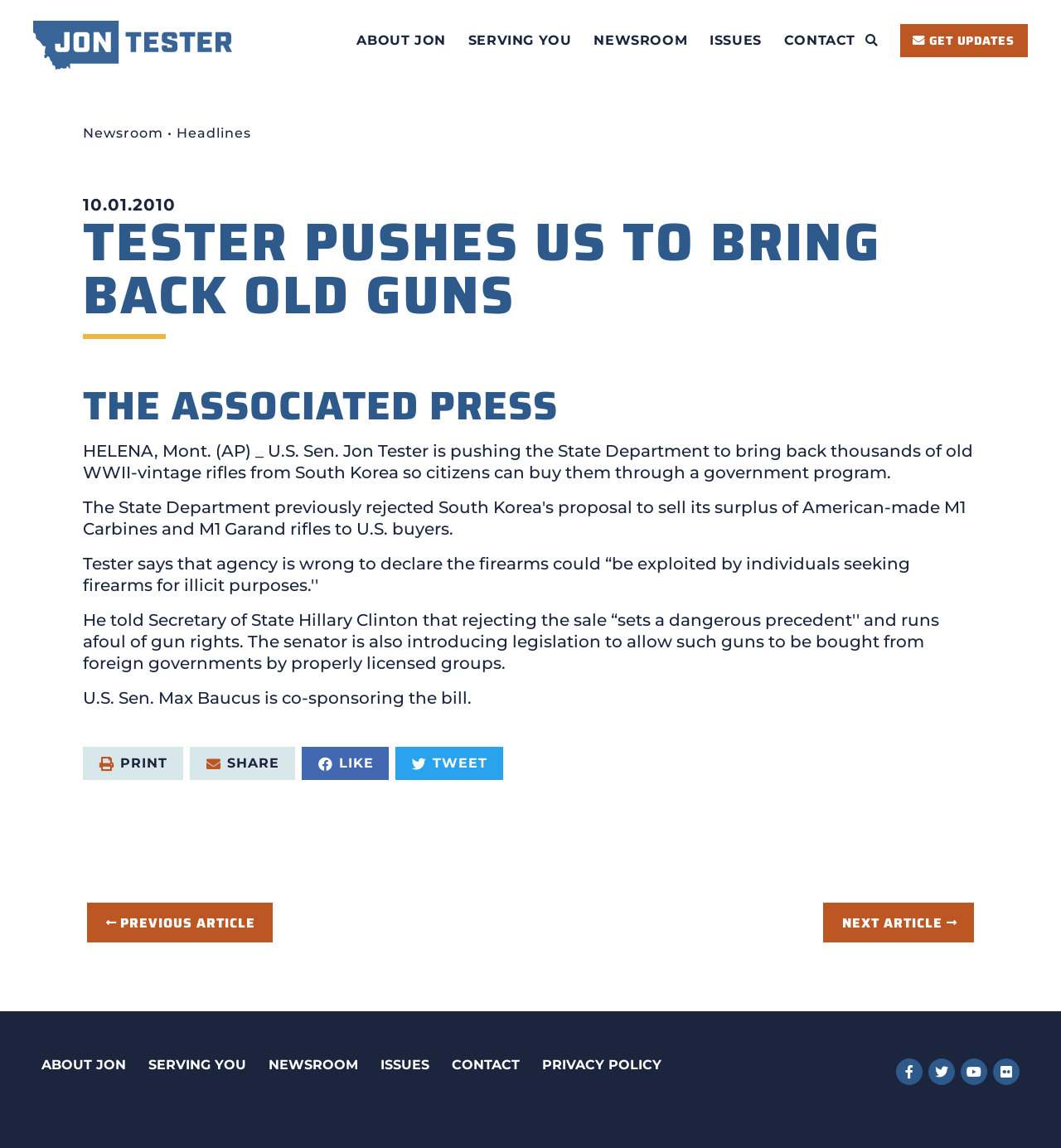Reply to the question with a single word or phrase:
What is the topic of the article?

Old WWII-vintage rifles